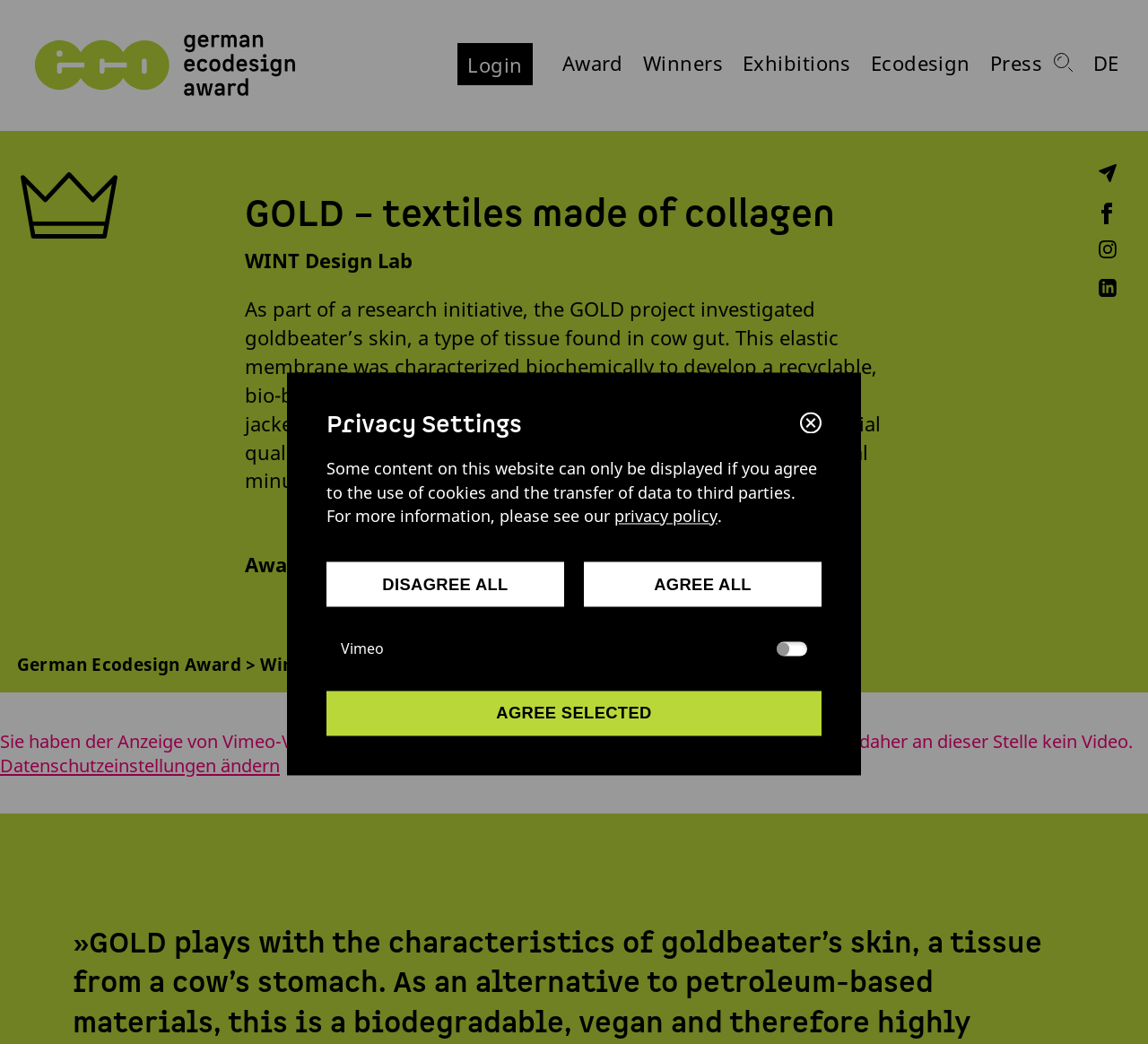Please determine the bounding box coordinates of the area that needs to be clicked to complete this task: 'View the 'Award' page'. The coordinates must be four float numbers between 0 and 1, formatted as [left, top, right, bottom].

[0.49, 0.051, 0.543, 0.077]